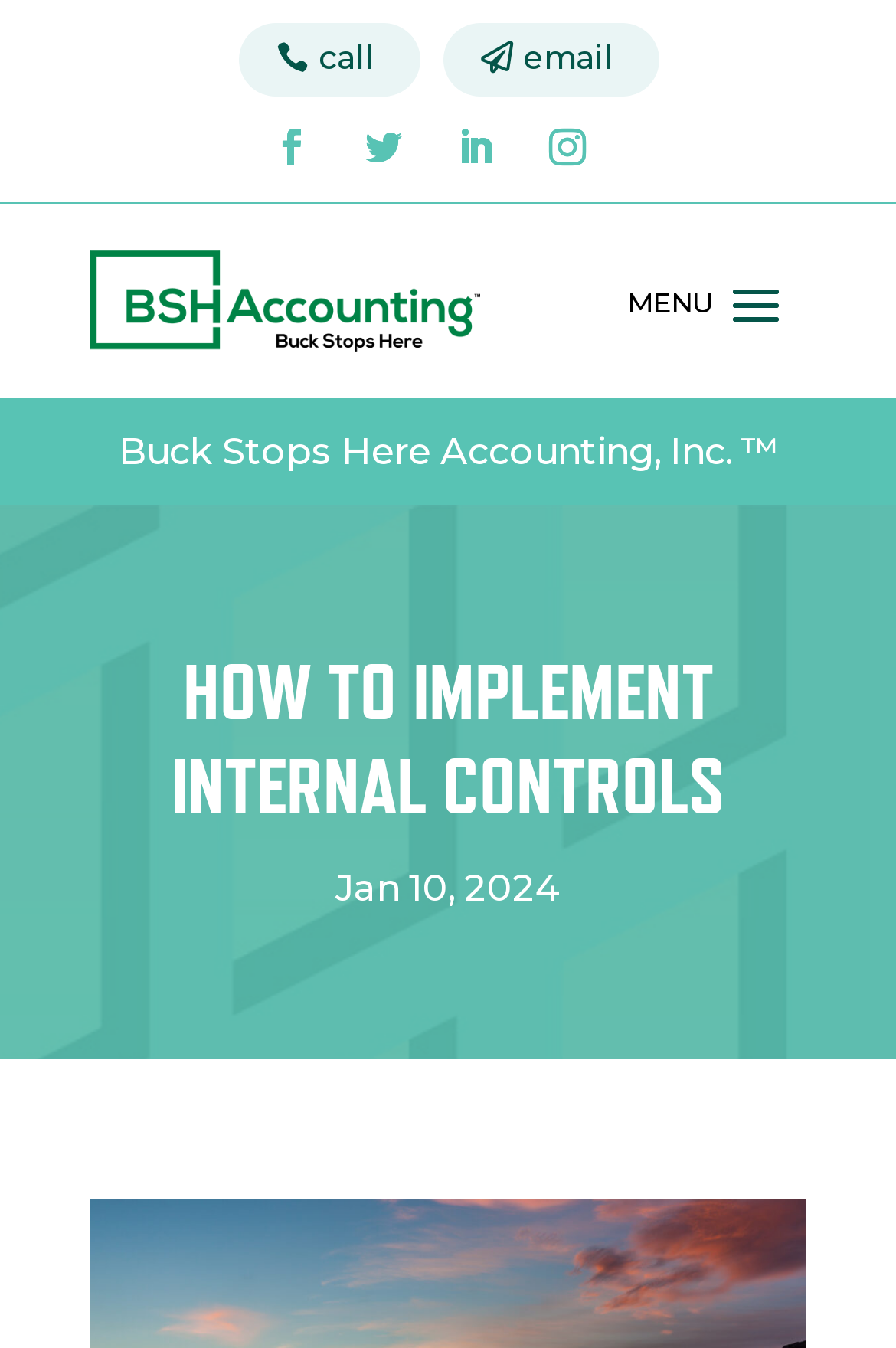Provide a comprehensive caption for the webpage.

The webpage is about "How to Implement Internal Controls" by BSH Accounting. At the top left, there are four social media links: a call link, an email link, and two other links with icons. Below these links, the company name "Buck Stops Here Accounting, Inc. ™" is displayed prominently. 

To the left of the company name, there is a link with no text. The main heading "HOW TO IMPLEMENT INTERNAL CONTROLS" is centered near the top of the page. Below the heading, there is a date "Jan 10, 2024" positioned slightly to the right.